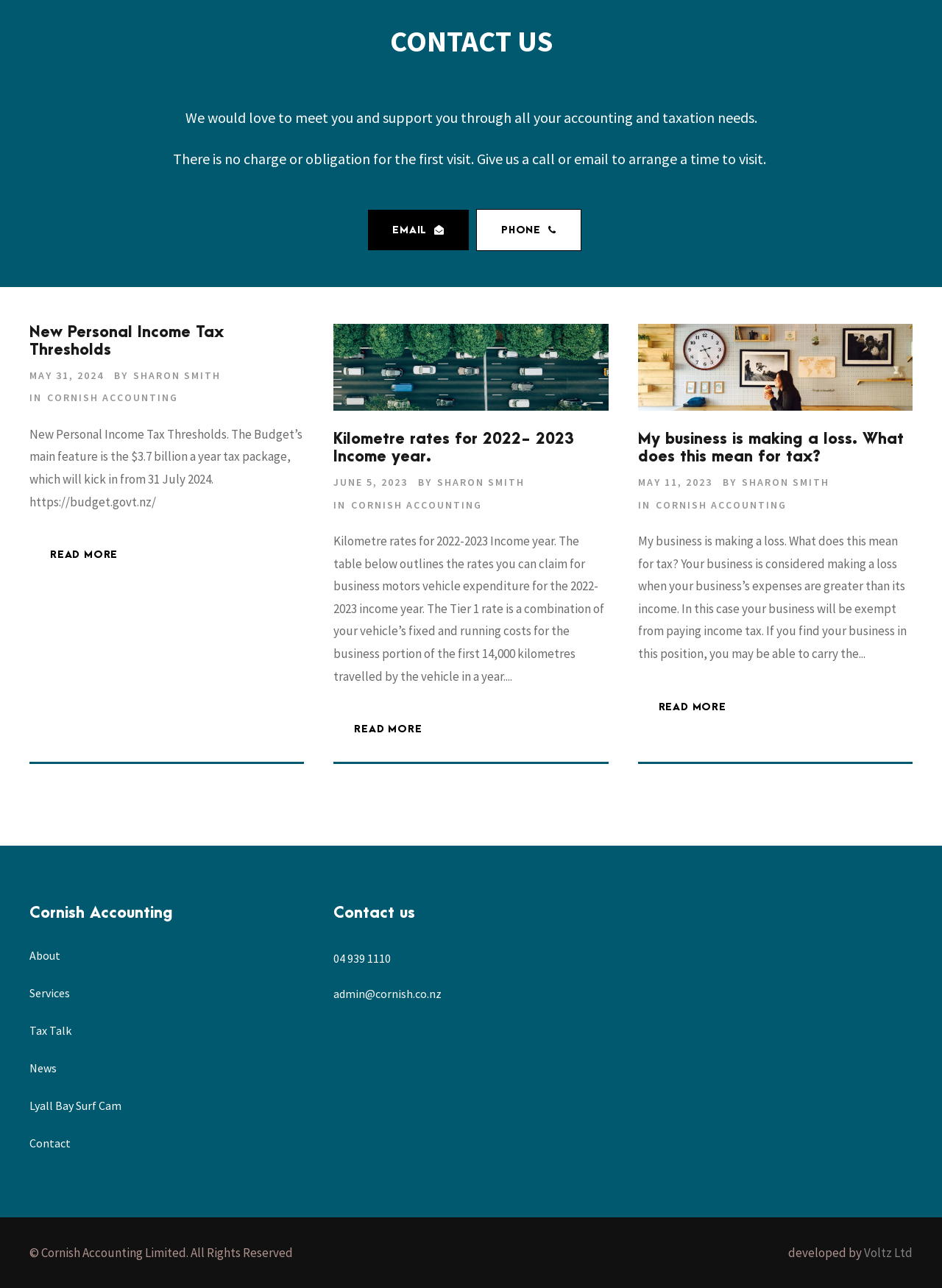Identify the bounding box for the described UI element: "May 31, 2024".

[0.031, 0.286, 0.11, 0.296]